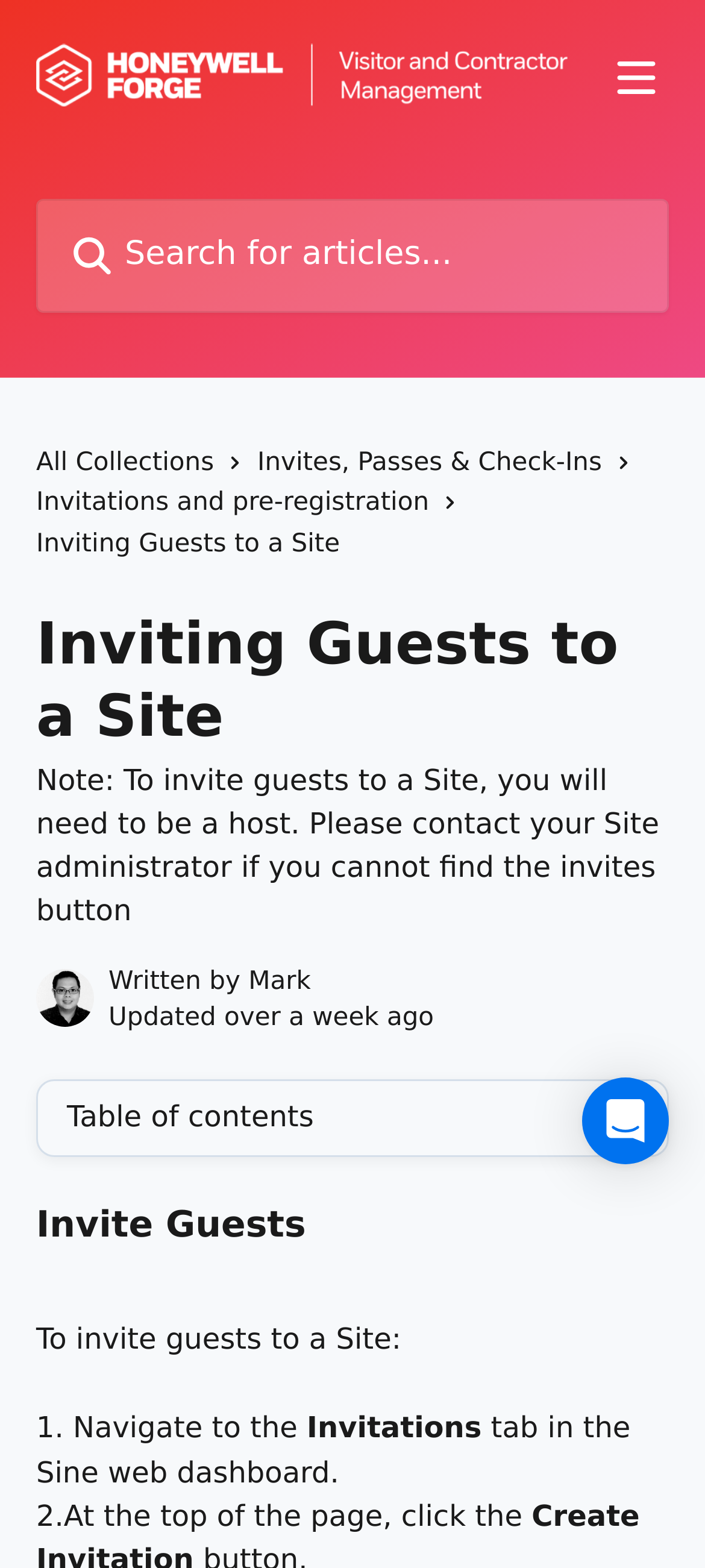Who wrote the article on inviting guests to a site?
Answer the question using a single word or phrase, according to the image.

Not specified